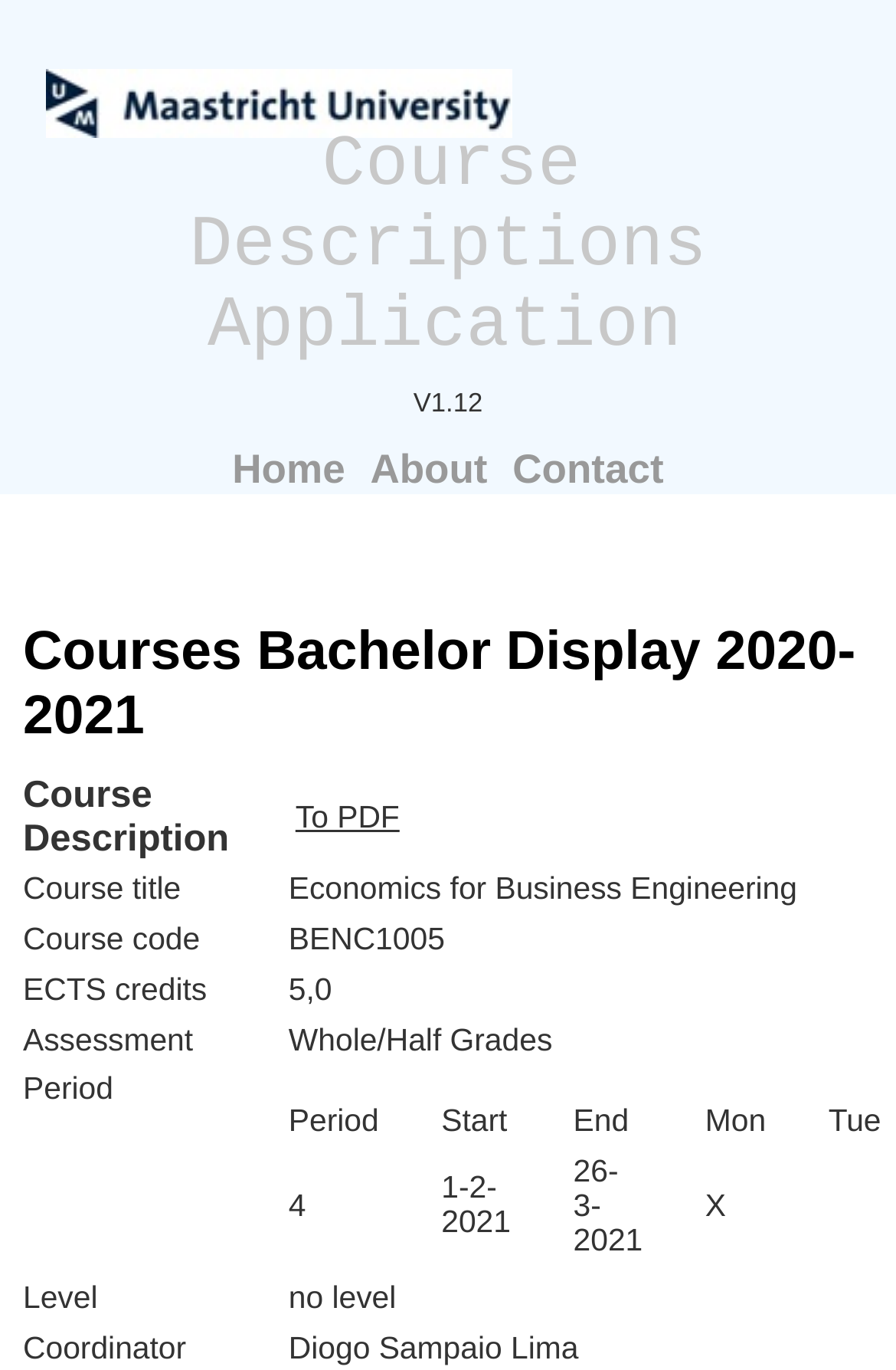What is the title of the course list?
Based on the image, answer the question in a detailed manner.

I found a heading element with the text 'Courses Bachelor Display 2020-2021', which is likely the title of the course list.